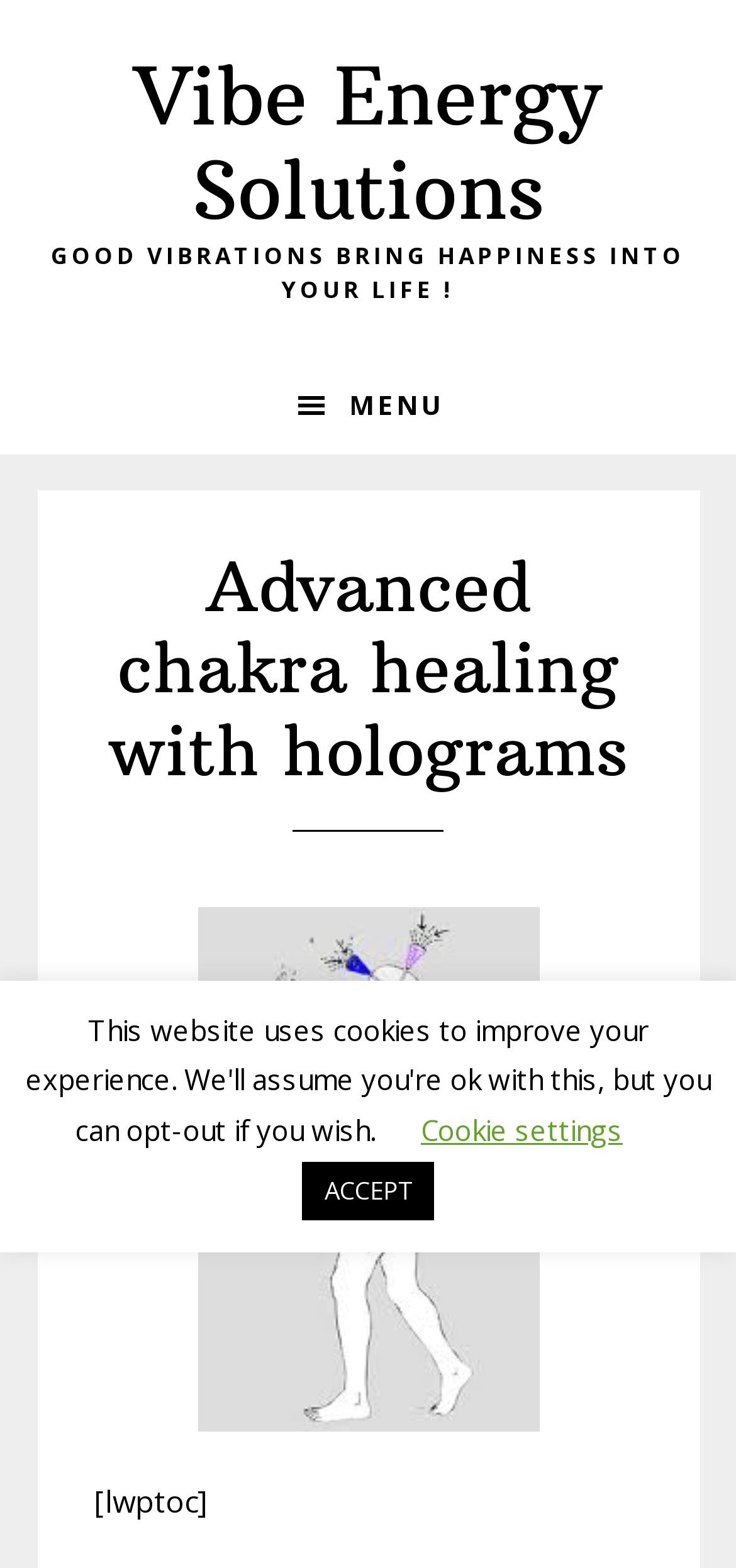What is the content of the static text below the image?
Utilize the image to construct a detailed and well-explained answer.

The static text below the image can be found in the element with the text '[lwptoc]', which is likely an abbreviation or acronym. The text is located below the image and above the main content, and its meaning can be inferred from its context.